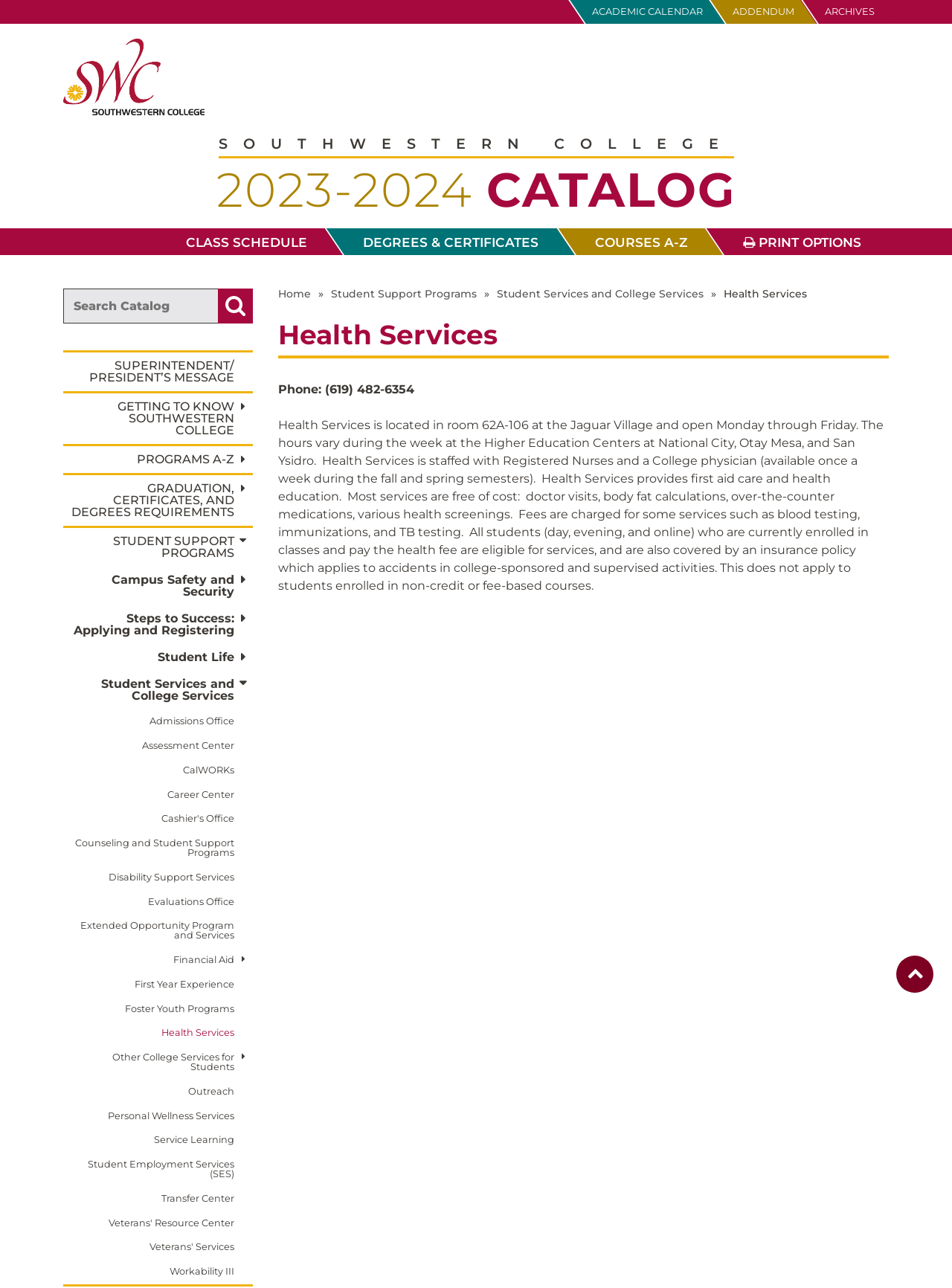Please specify the bounding box coordinates of the clickable section necessary to execute the following command: "Search catalog".

[0.066, 0.224, 0.266, 0.251]